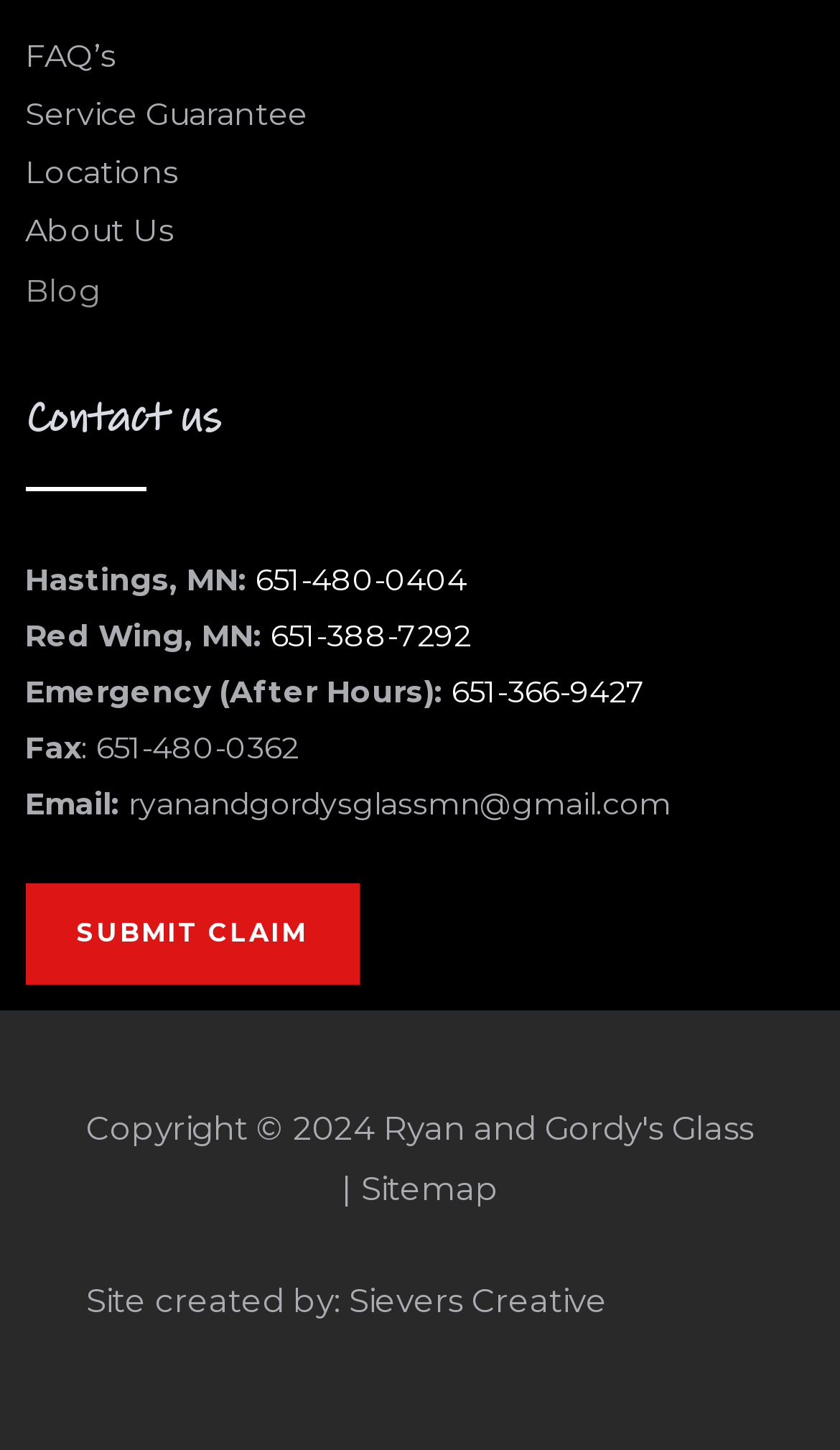Give the bounding box coordinates for the element described by: "ryanandgordysglassmn@gmail.com".

[0.153, 0.54, 0.799, 0.567]